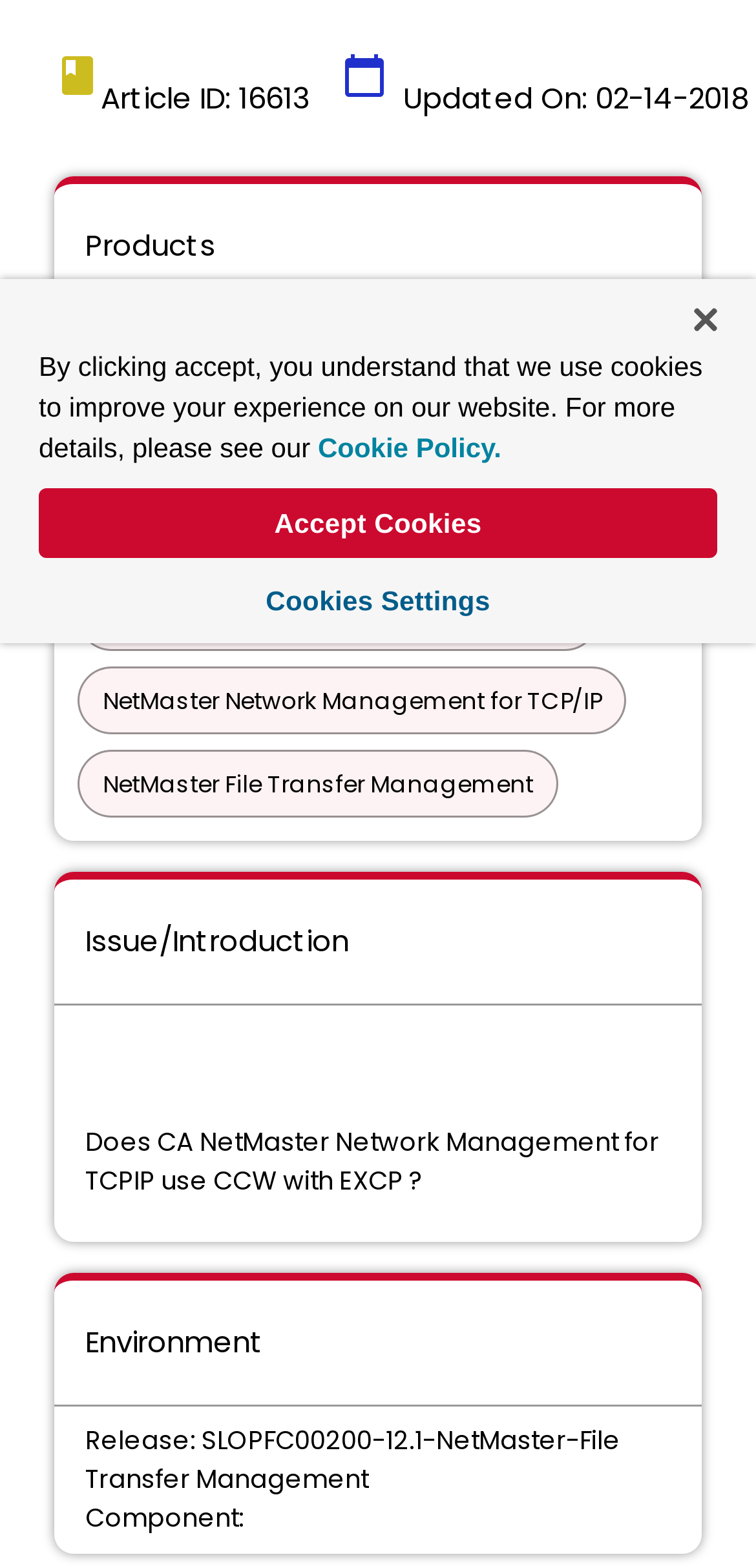Determine the bounding box coordinates for the UI element described. Format the coordinates as (top-left x, top-left y, bottom-right x, bottom-right y) and ensure all values are between 0 and 1. Element description: Cookies Settings

[0.051, 0.362, 0.949, 0.404]